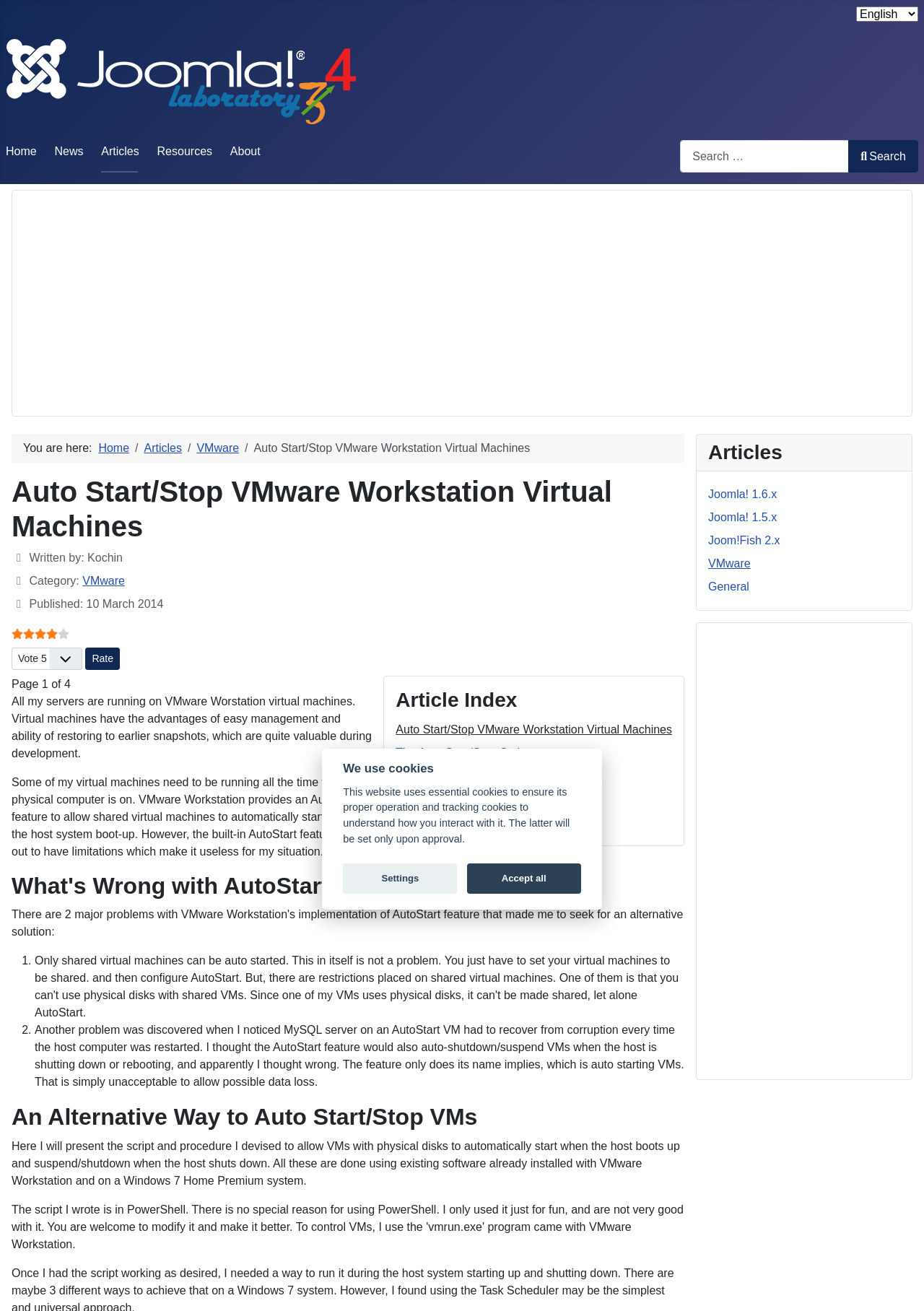Locate the bounding box coordinates of the clickable element to fulfill the following instruction: "Read the article about VMware". Provide the coordinates as four float numbers between 0 and 1 in the format [left, top, right, bottom].

[0.428, 0.552, 0.727, 0.561]